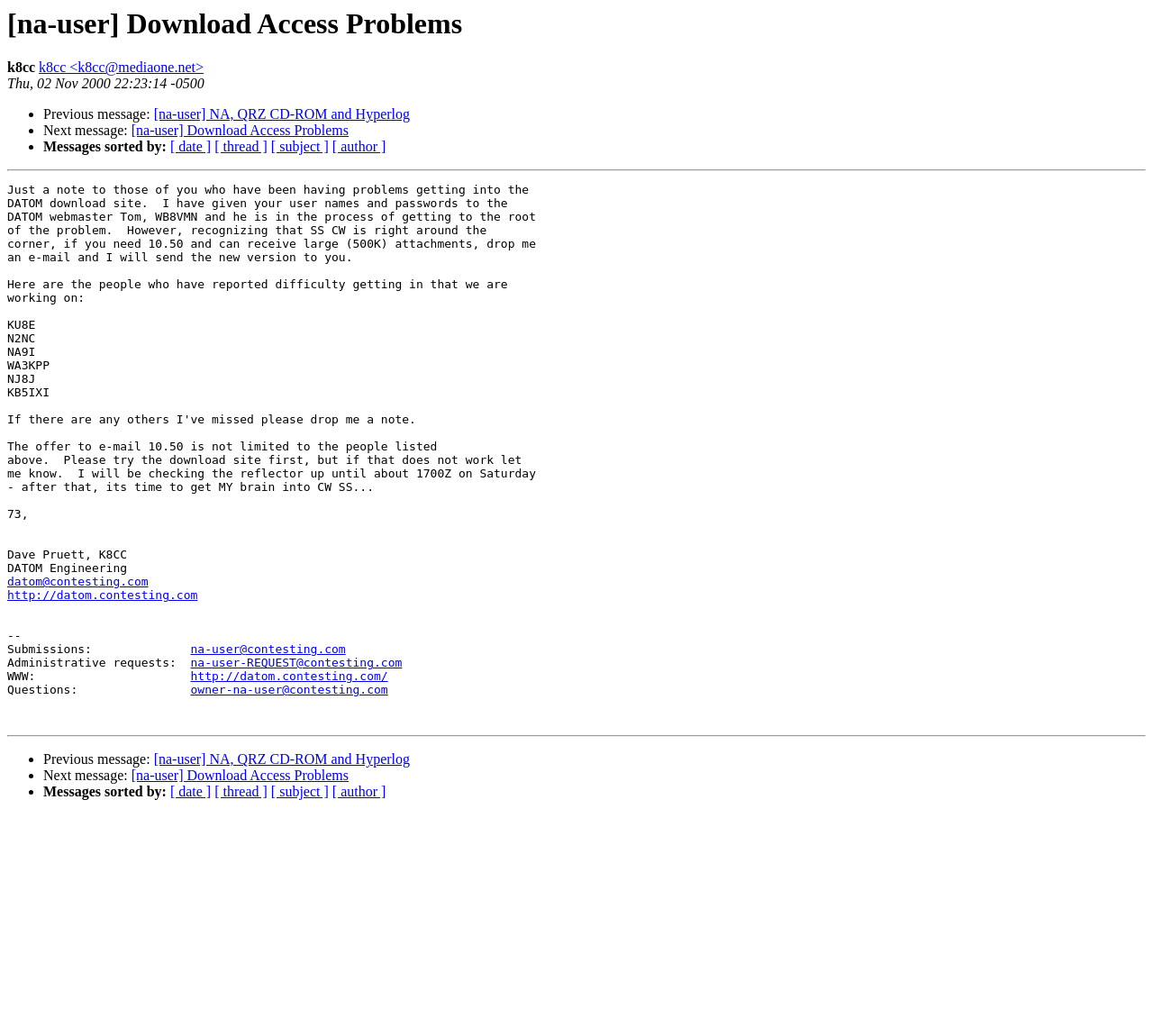Determine the heading of the webpage and extract its text content.

[na-user] Download Access Problems